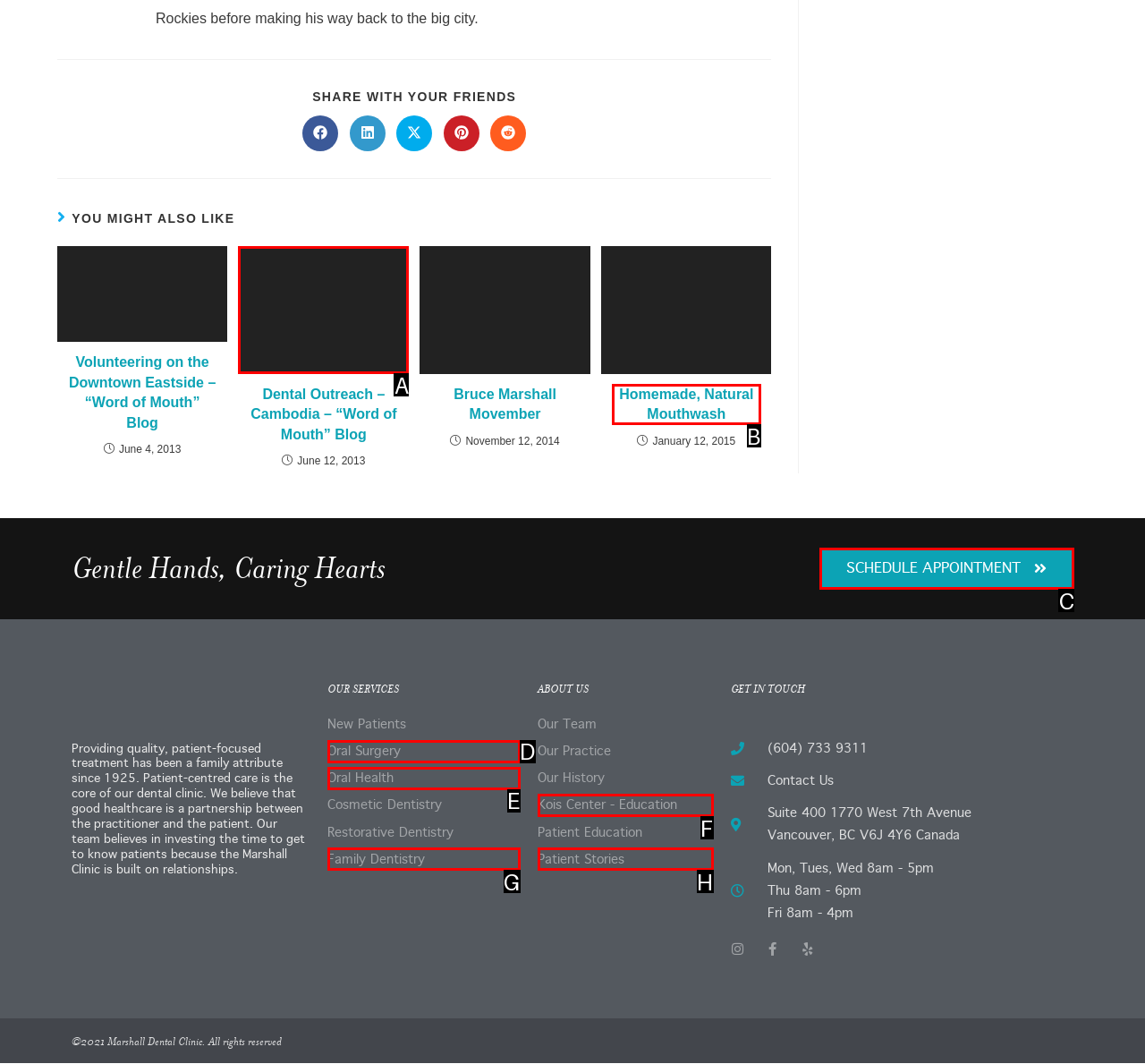Which choice should you pick to execute the task: Schedule an appointment
Respond with the letter associated with the correct option only.

C